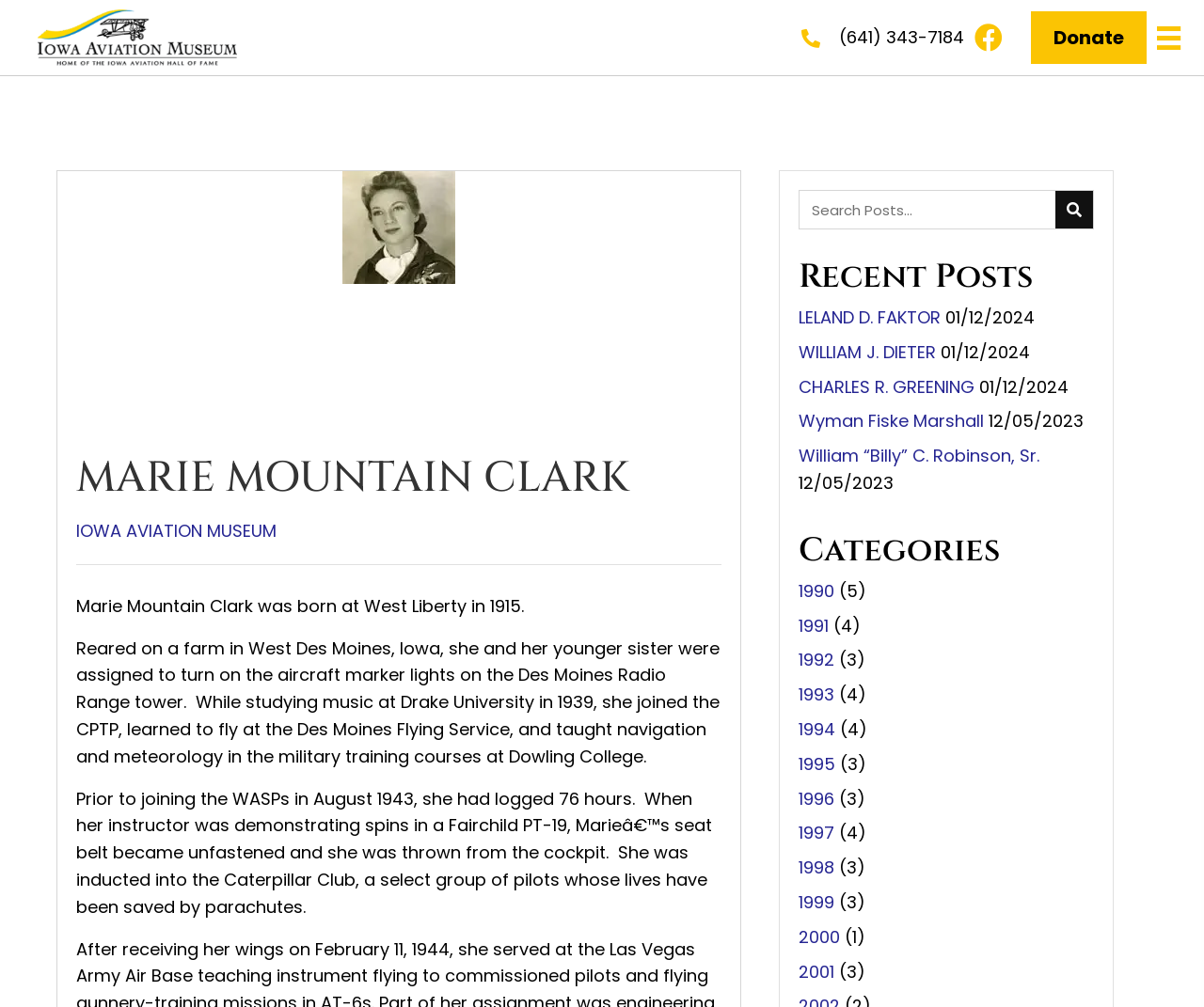Identify the coordinates of the bounding box for the element described below: "William “Billy” C. Robinson, Sr.". Return the coordinates as four float numbers between 0 and 1: [left, top, right, bottom].

[0.663, 0.441, 0.863, 0.464]